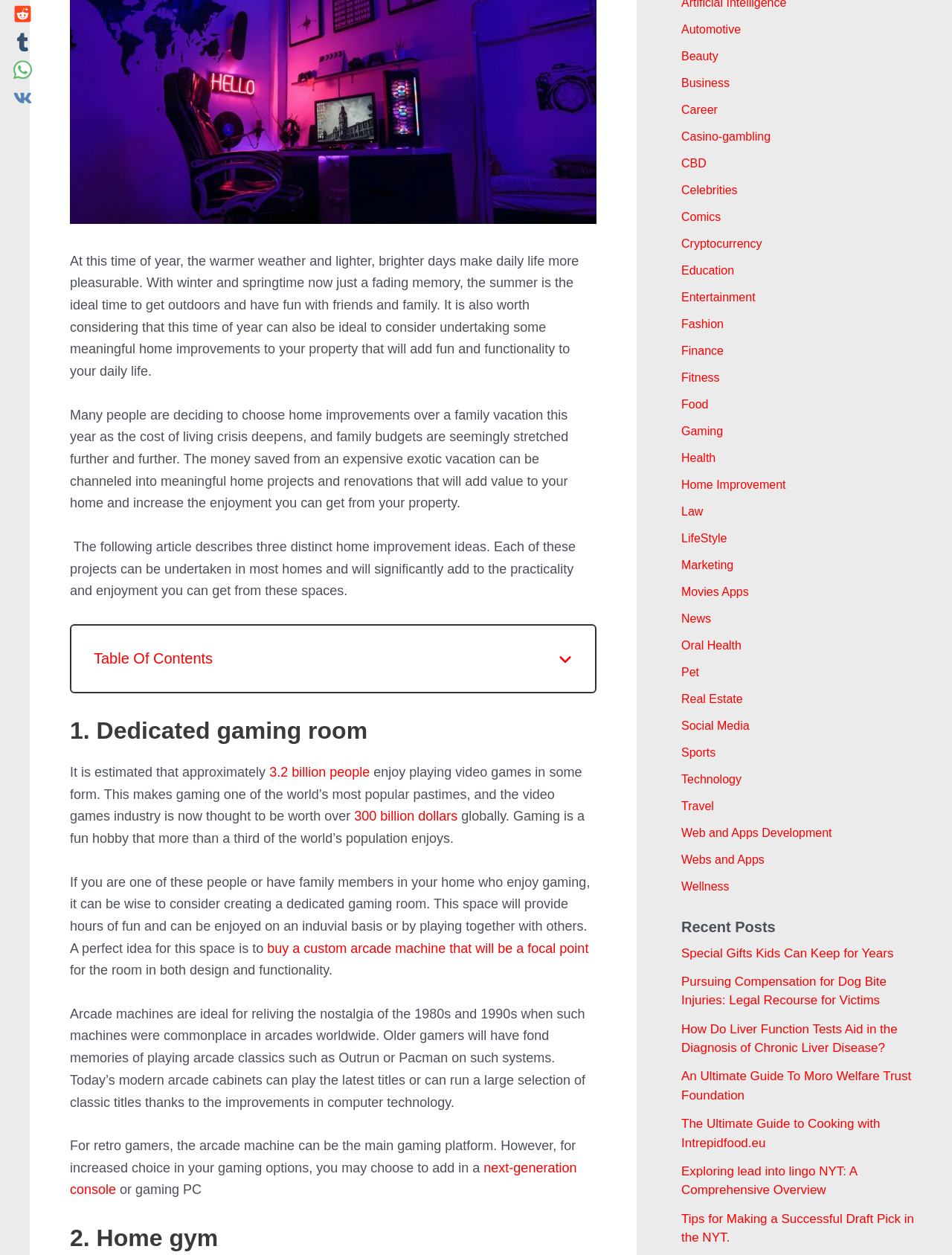Given the element description Home Improvement, predict the bounding box coordinates for the UI element in the webpage screenshot. The format should be (top-left x, top-left y, bottom-right x, bottom-right y), and the values should be between 0 and 1.

[0.716, 0.381, 0.825, 0.391]